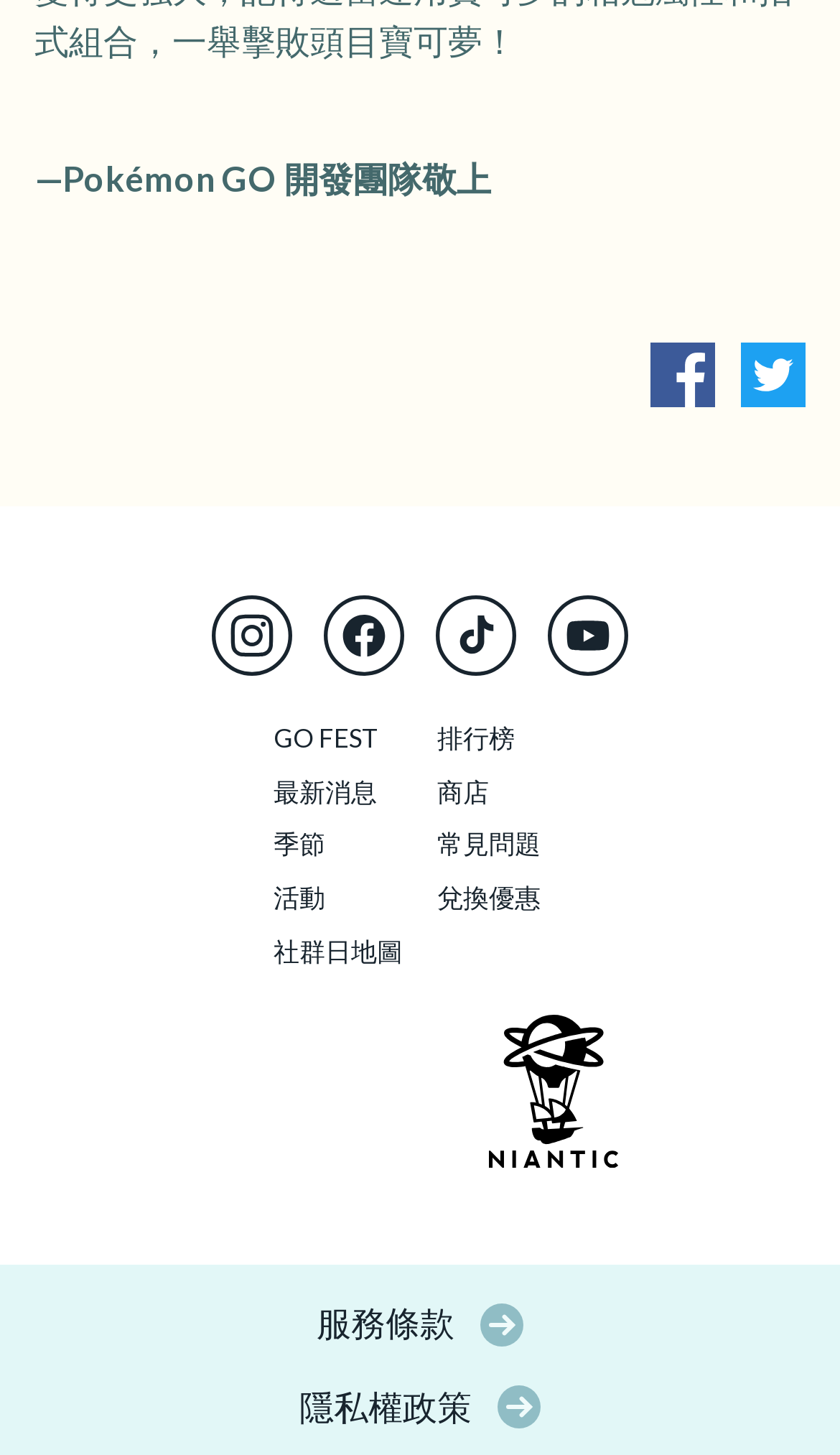Based on the image, please elaborate on the answer to the following question:
How many navigation links are available?

There are nine navigation links available on the webpage, including GO FEST, 最新消息, 季節, 活動, 社群日地圖, 排行榜, 商店, 常見問題, and 兌換優惠, which can be identified by their respective text and positions on the webpage.